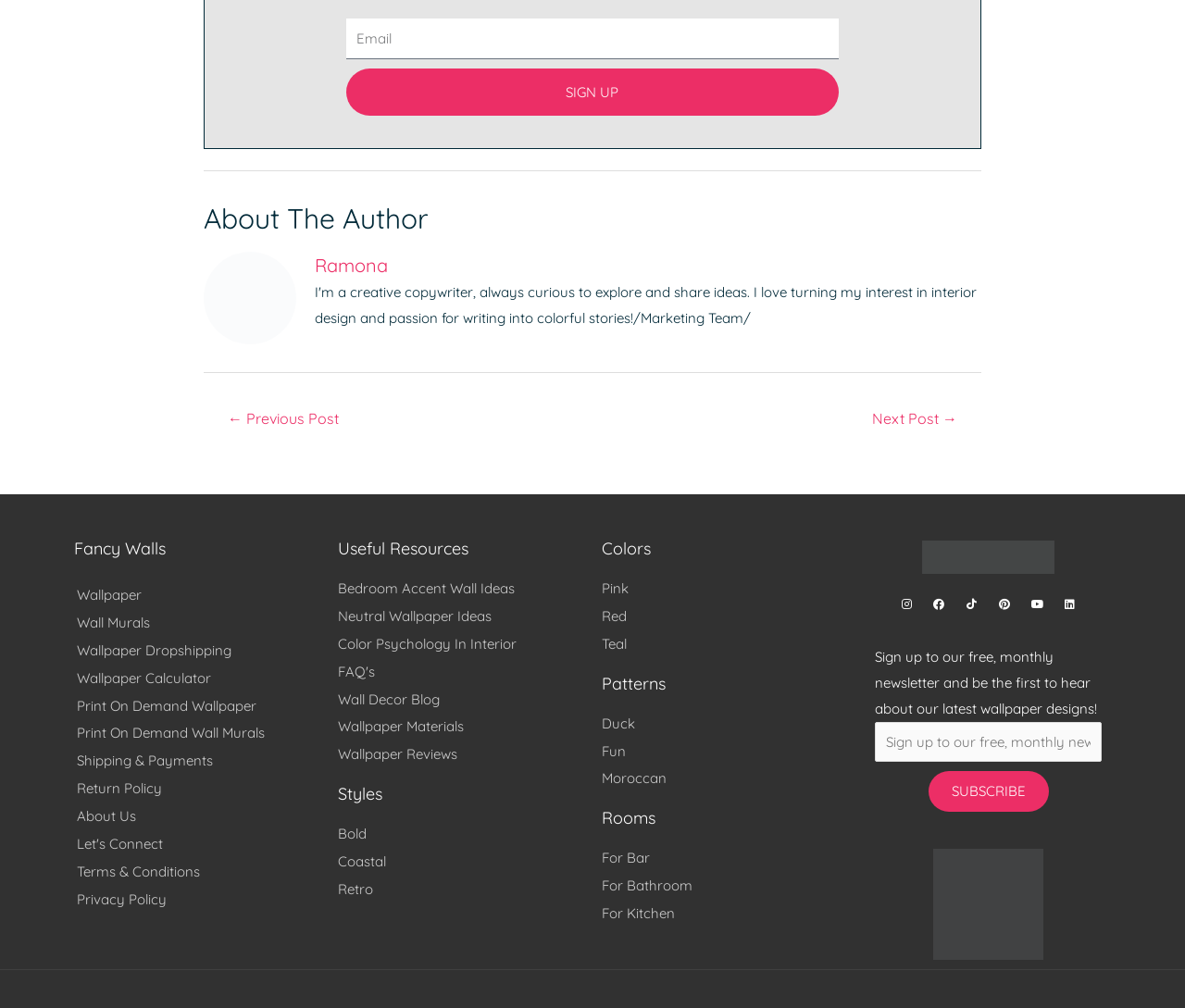What types of wallpapers are available?
Utilize the information in the image to give a detailed answer to the question.

The webpage provides links to various styles and patterns of wallpapers, including Bold, Coastal, Retro, and more, which suggests that the website offers a wide range of wallpaper designs.